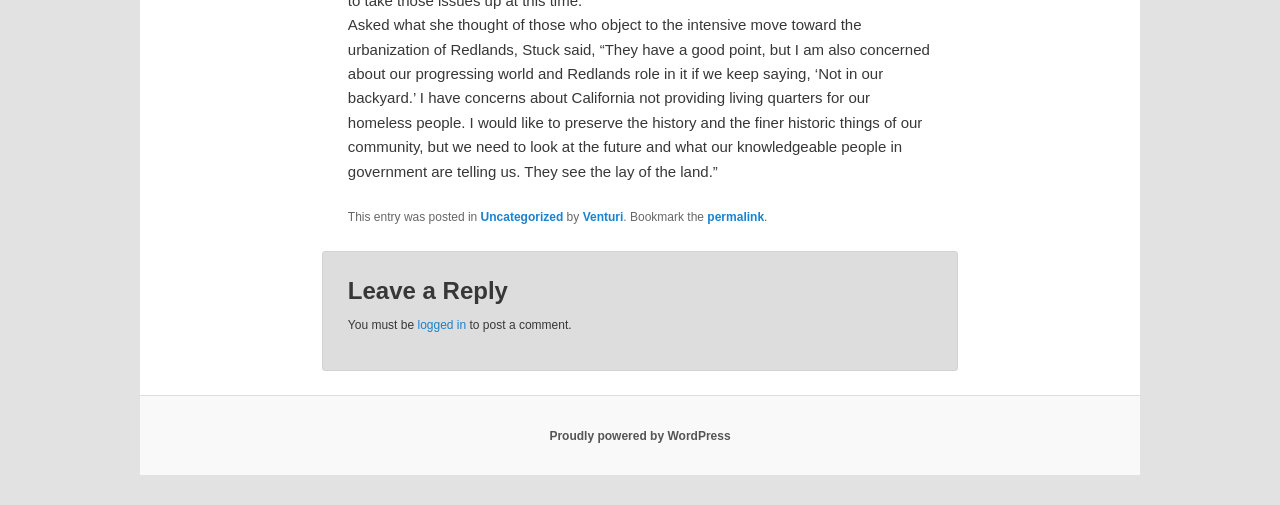Determine the bounding box coordinates of the UI element described by: "Proudly powered by WordPress".

[0.429, 0.849, 0.571, 0.877]